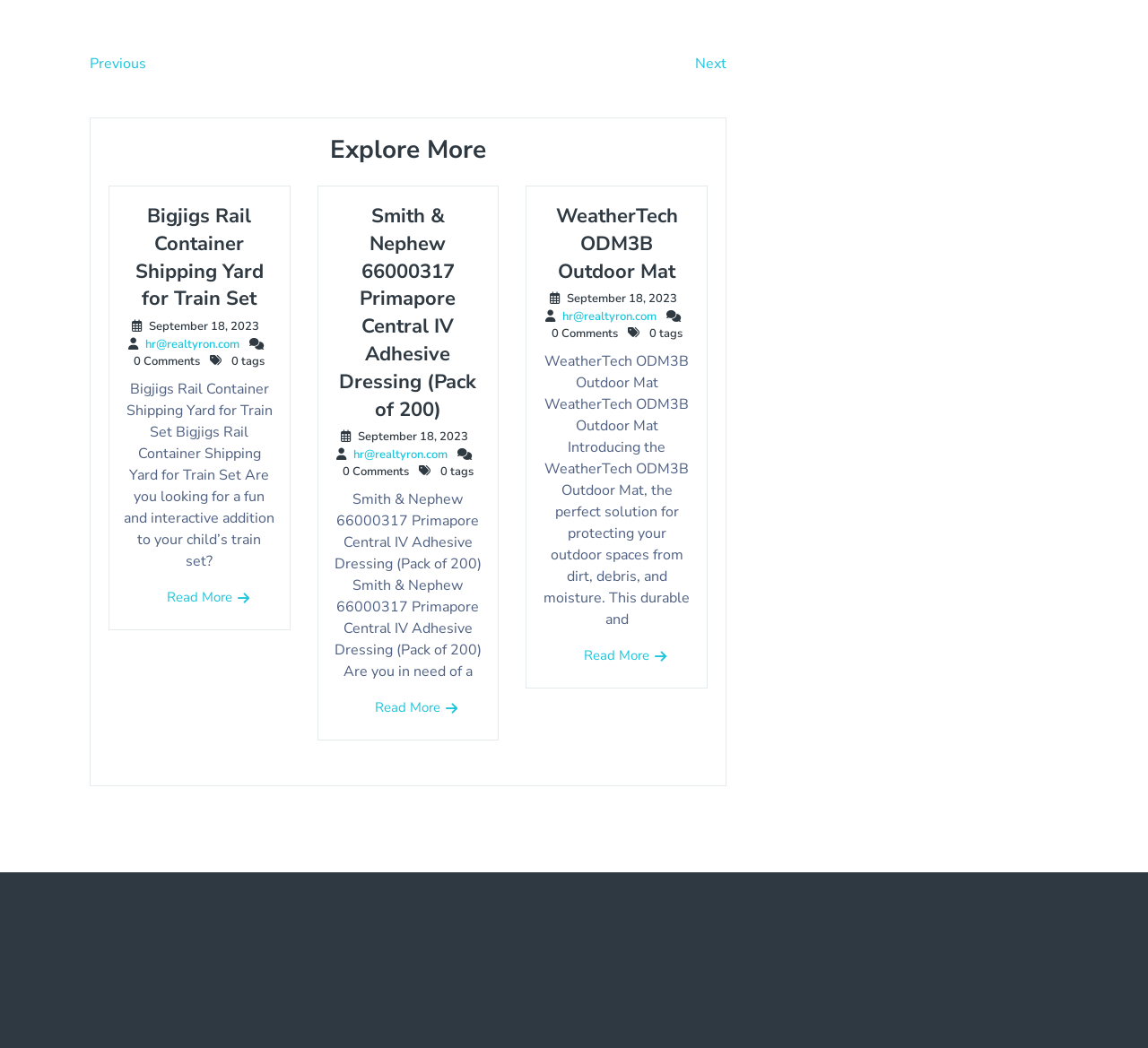Extract the bounding box coordinates of the UI element described by: "WeatherTech ODM3B Outdoor Mat". The coordinates should include four float numbers ranging from 0 to 1, e.g., [left, top, right, bottom].

[0.484, 0.193, 0.59, 0.272]